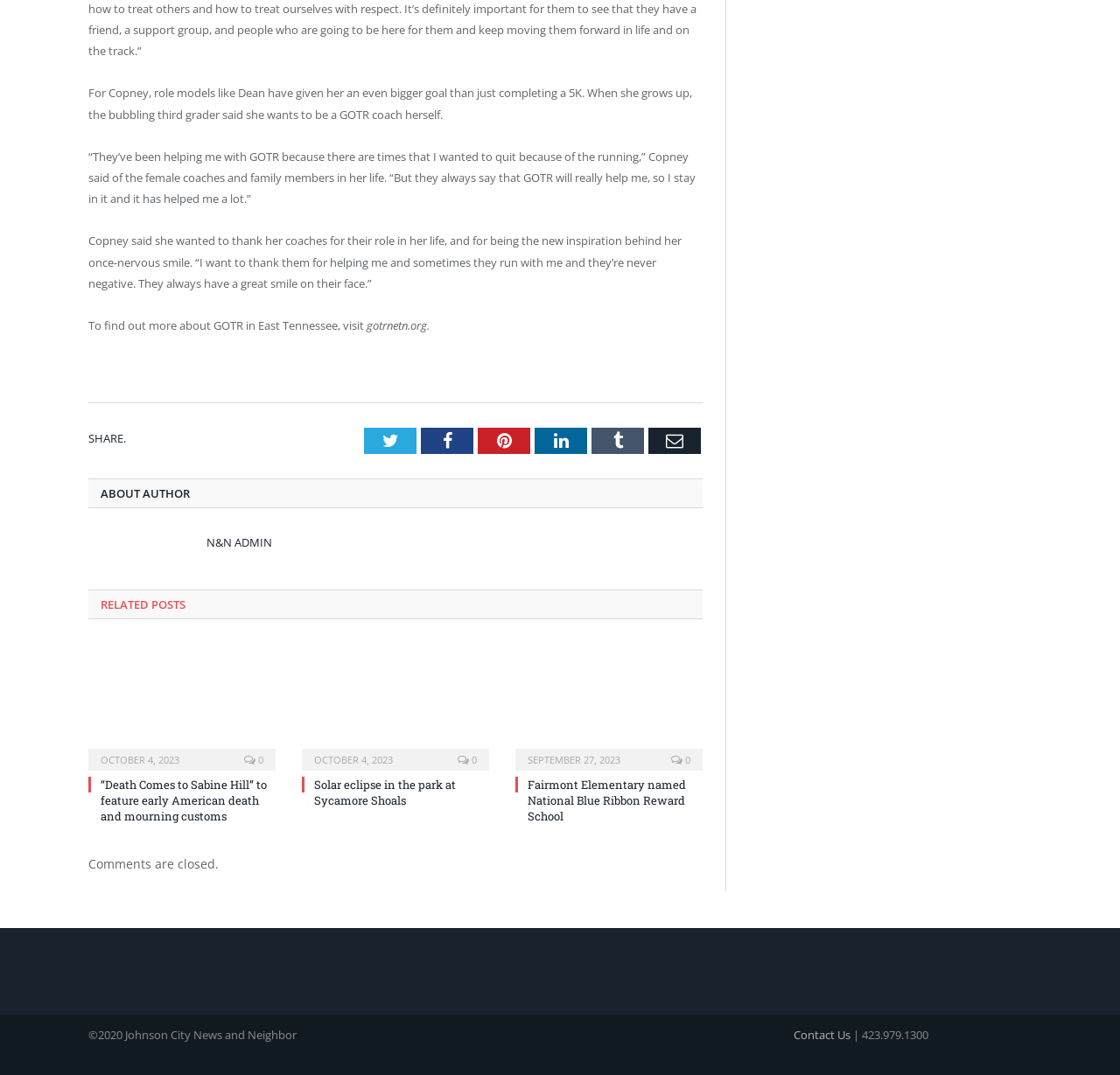Locate the bounding box coordinates of the clickable element to fulfill the following instruction: "Visit gotrnetn.org". Provide the coordinates as four float numbers between 0 and 1 in the format [left, top, right, bottom].

[0.079, 0.295, 0.384, 0.31]